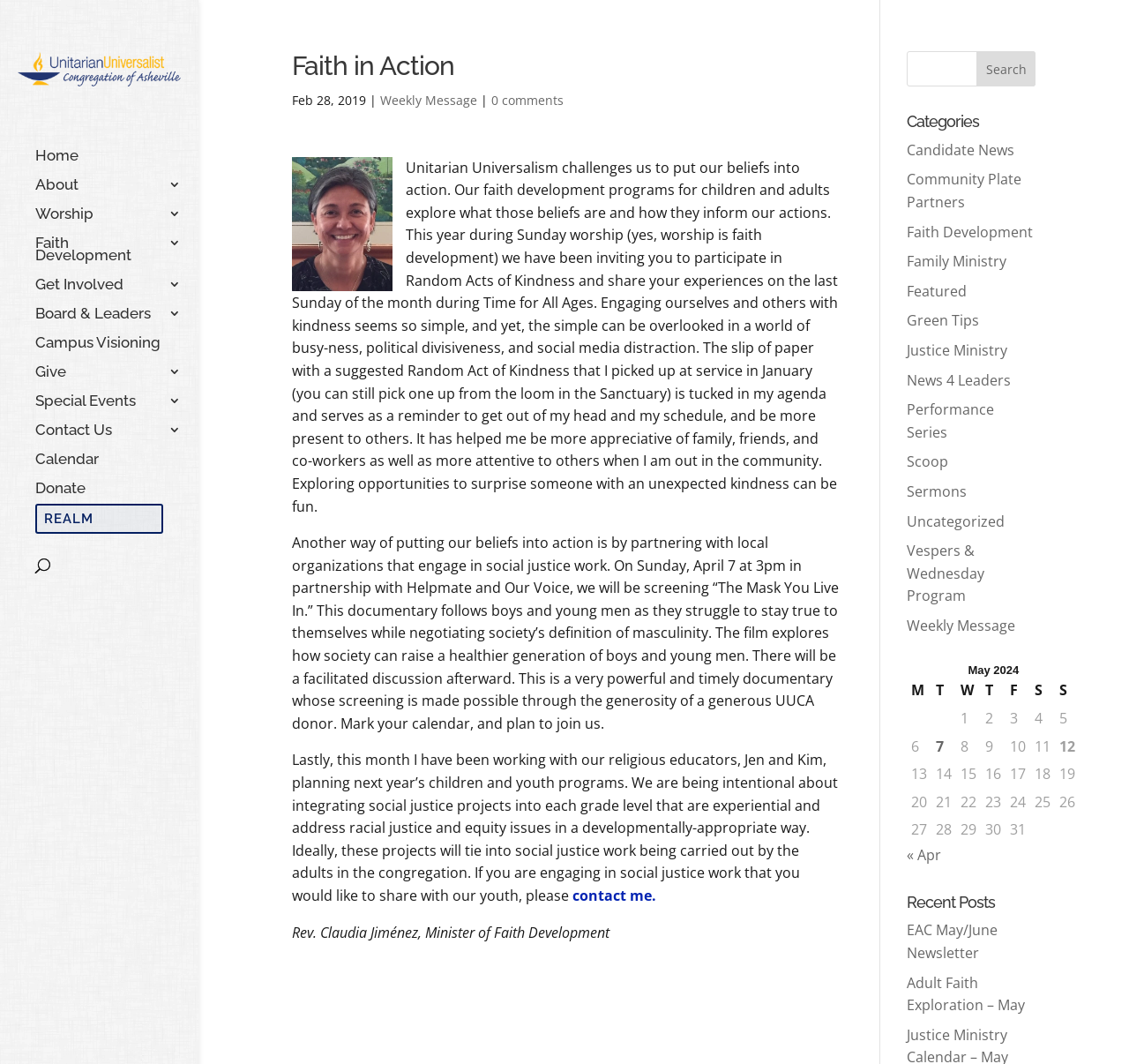How many links are there in the main navigation menu?
By examining the image, provide a one-word or phrase answer.

11